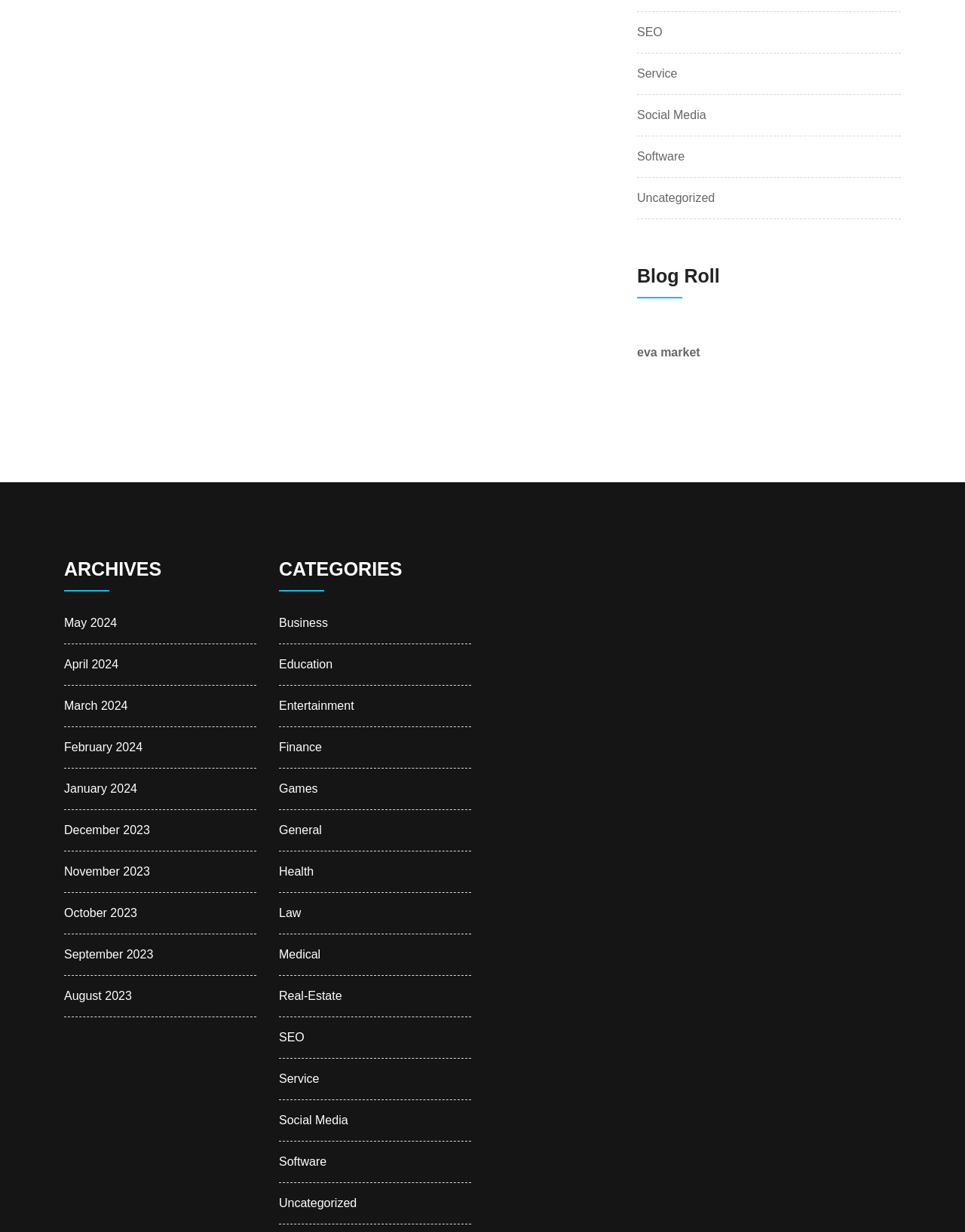What is the last category listed in the 'CATEGORIES' section?
Please look at the screenshot and answer using one word or phrase.

Uncategorized